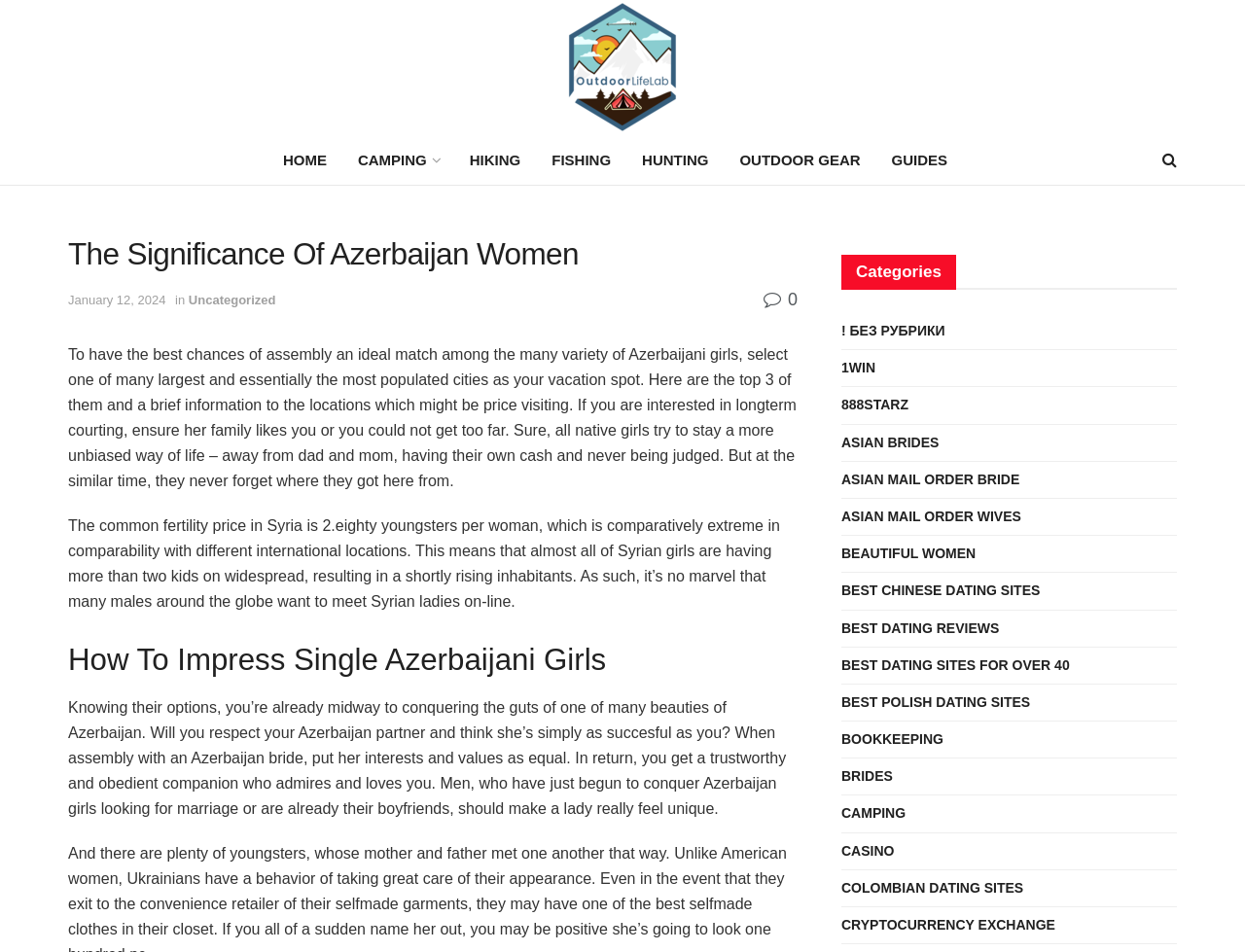Generate a thorough caption that explains the contents of the webpage.

The webpage is about Azerbaijani women and outdoor life. At the top, there is a navigation menu with 7 links: "HOME", "CAMPING", "HIKING", "FISHING", "HUNTING", "OUTDOOR GEAR", and "GUIDES". To the right of the navigation menu, there is a search icon. Below the navigation menu, there is a heading "The Significance Of Azerbaijan Women" followed by a link to the date "January 12, 2024" and a link to the category "Uncategorized". 

On the left side of the page, there is a main content area with three paragraphs of text. The first paragraph discusses the importance of selecting the right city to find an ideal match among Azerbaijani girls. The second paragraph compares the fertility rate in Syria to other countries. The third paragraph provides advice on how to impress single Azerbaijani girls, emphasizing the importance of respecting their values and interests.

Below the main content area, there is a heading "How To Impress Single Azerbaijani Girls" followed by another paragraph of text that provides more advice on how to win the heart of an Azerbaijani girl. 

On the right side of the page, there is a sidebar with a heading "Categories" followed by 20 links to various categories, including "ASIAN BRIDES", "BEAUTIFUL WOMEN", "BEST CHINESE DATING SITES", and "CAMPING".